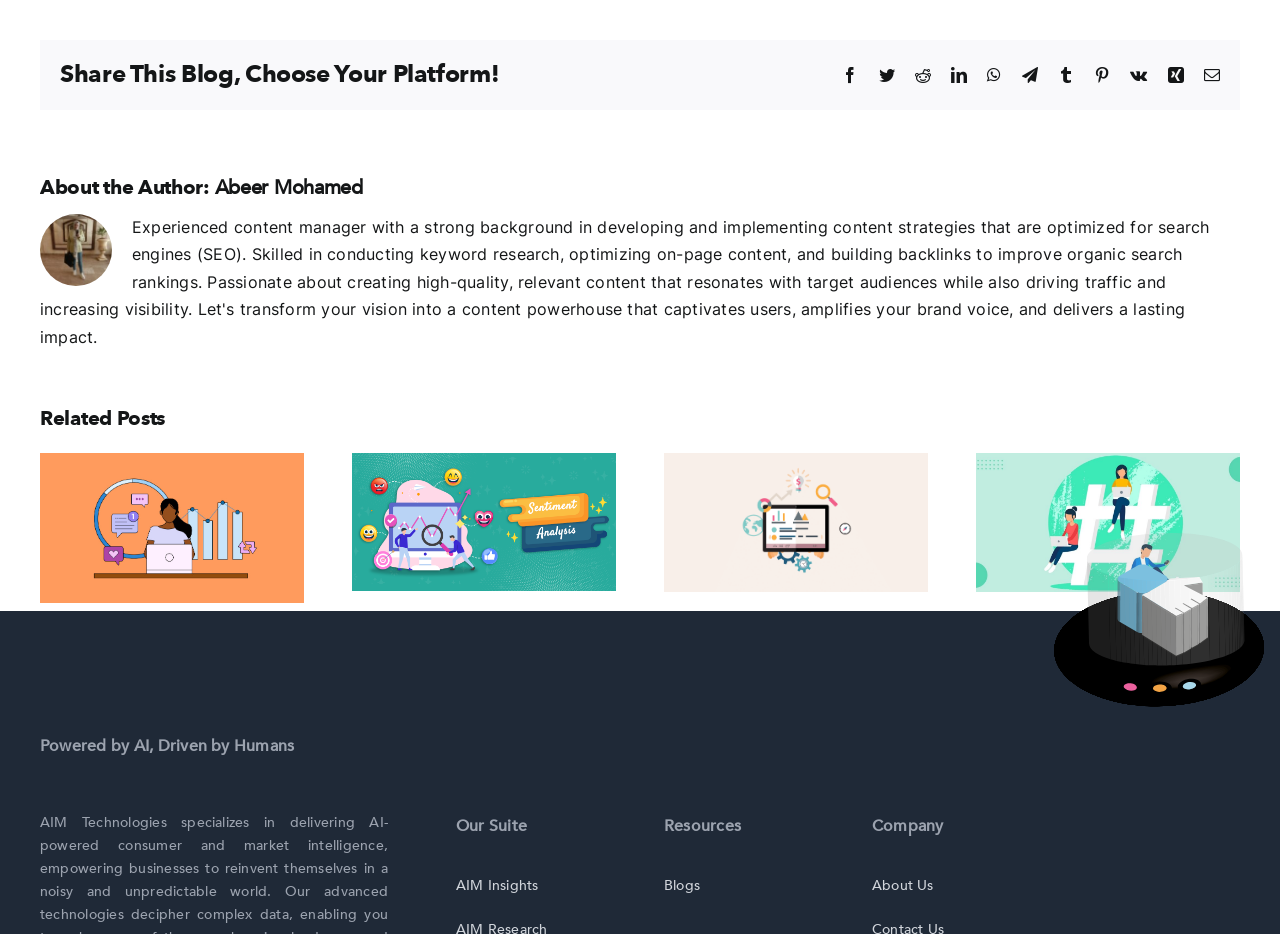Identify the bounding box coordinates of the clickable region required to complete the instruction: "Read about the company". The coordinates should be given as four float numbers within the range of 0 and 1, i.e., [left, top, right, bottom].

[0.681, 0.916, 0.806, 0.961]